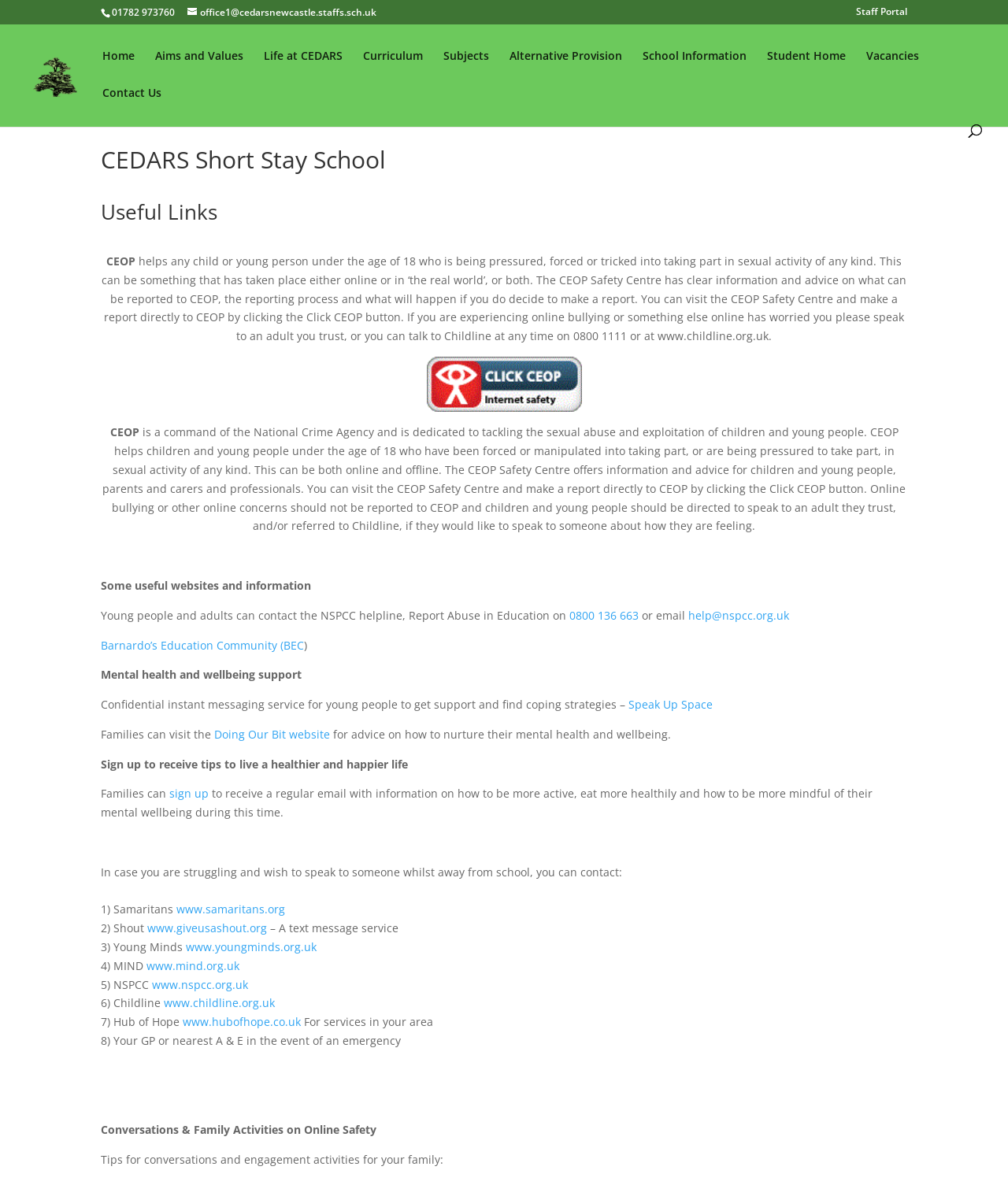Give a concise answer using one word or a phrase to the following question:
What is the name of the school?

CEDARS Short Stay School